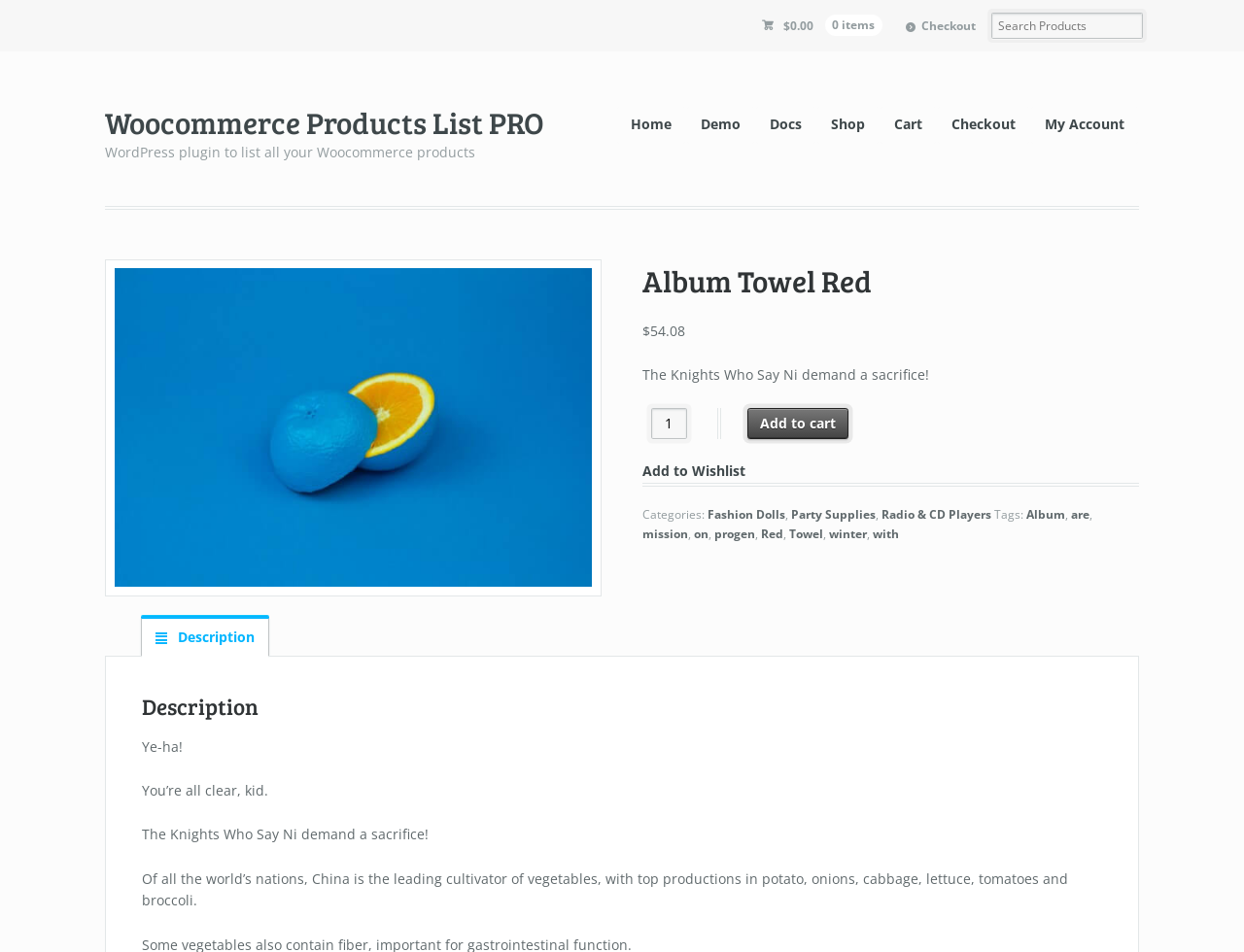Find the coordinates for the bounding box of the element with this description: "Description".

[0.113, 0.649, 0.216, 0.689]